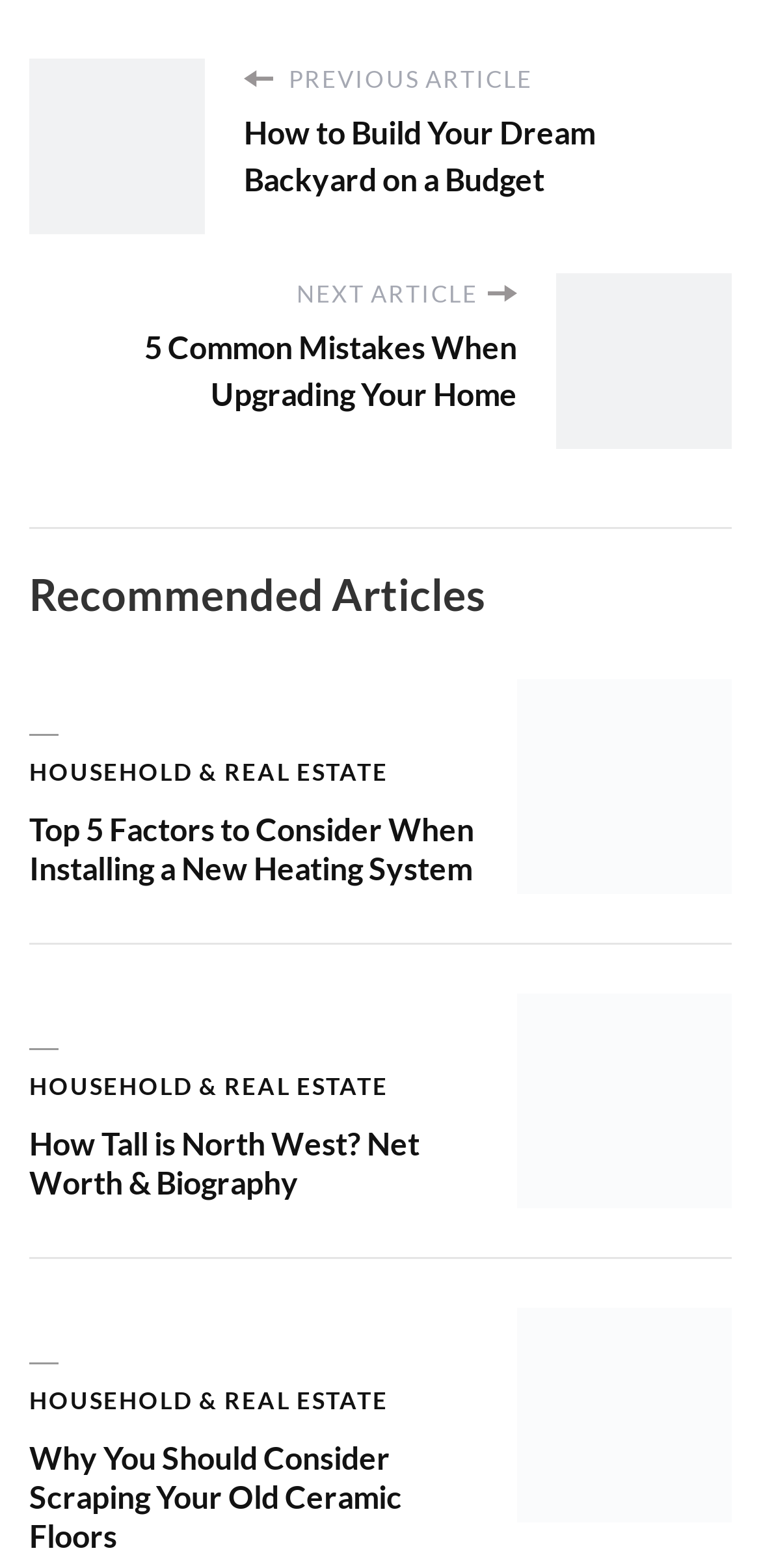Answer succinctly with a single word or phrase:
What is the topic of the last recommended article?

Ceramic Floors